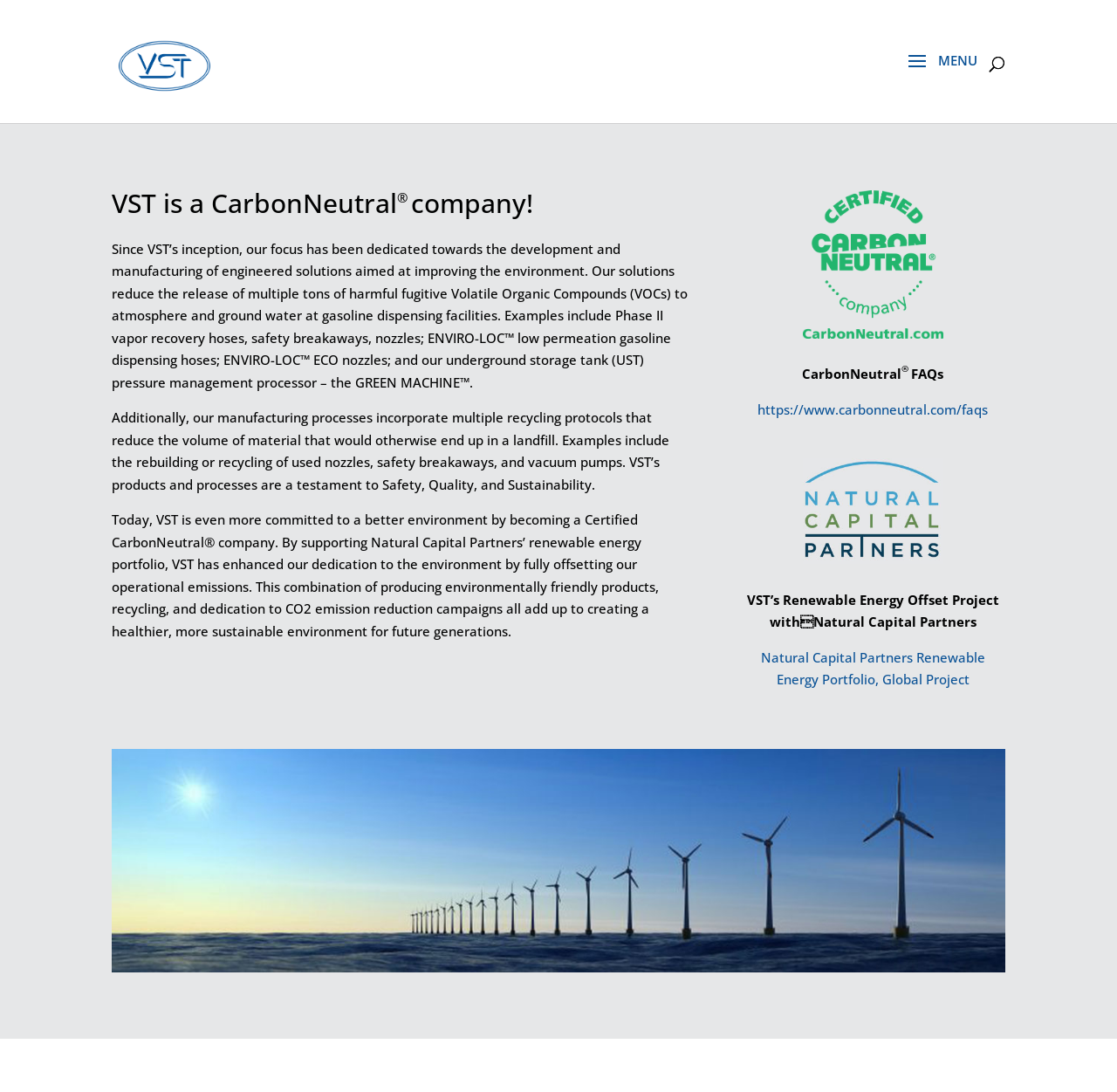Find and extract the text of the primary heading on the webpage.

VST is a CarbonNeutral® company!